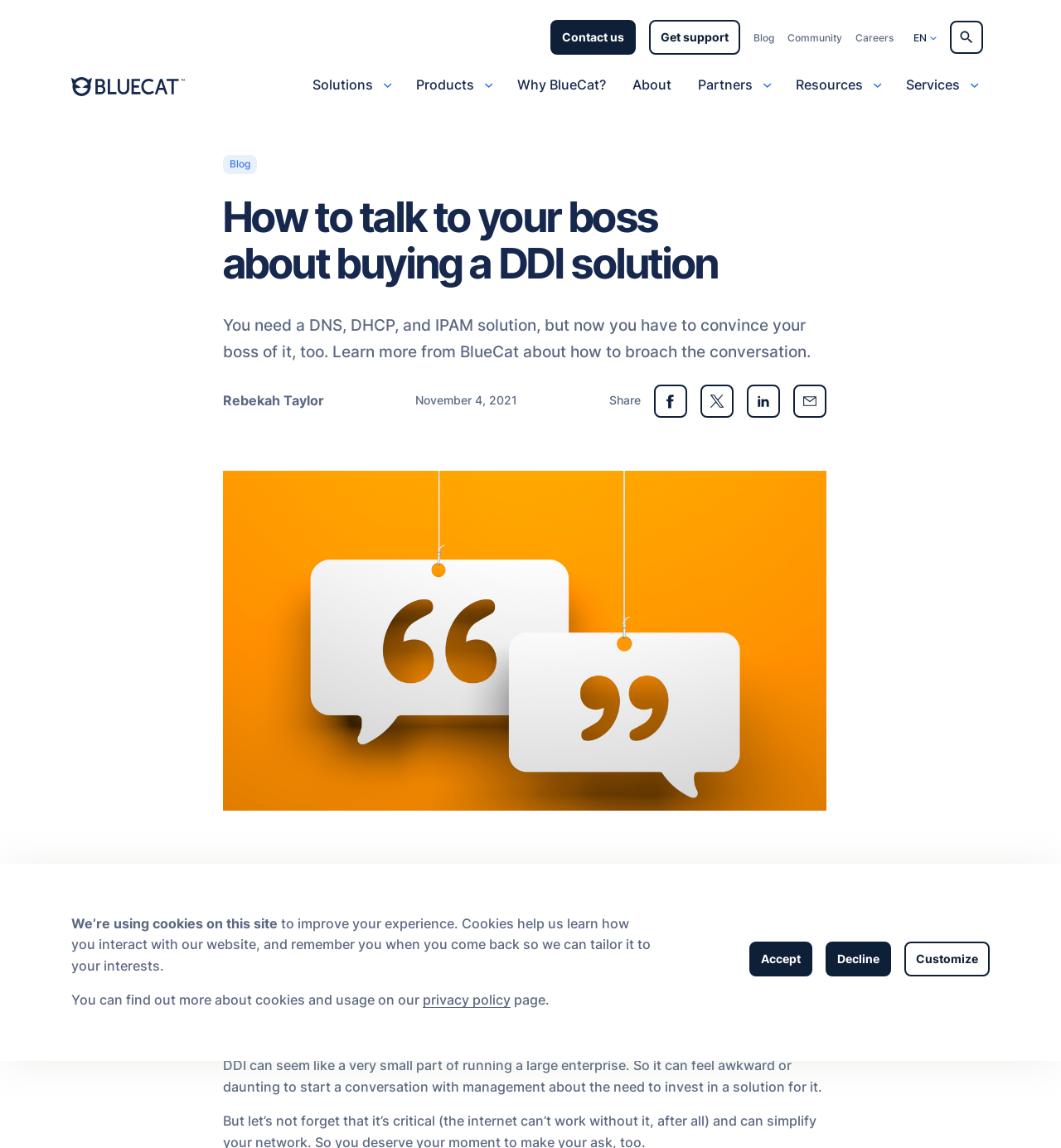What is the type of network mentioned on the webpage?
Please use the image to provide an in-depth answer to the question.

The type of network mentioned on the webpage is the 'Change Ready Network', which is described as effortlessly performant, secure, and assured — from any edge to any endpoint, across hybrid and multicloud complexity.